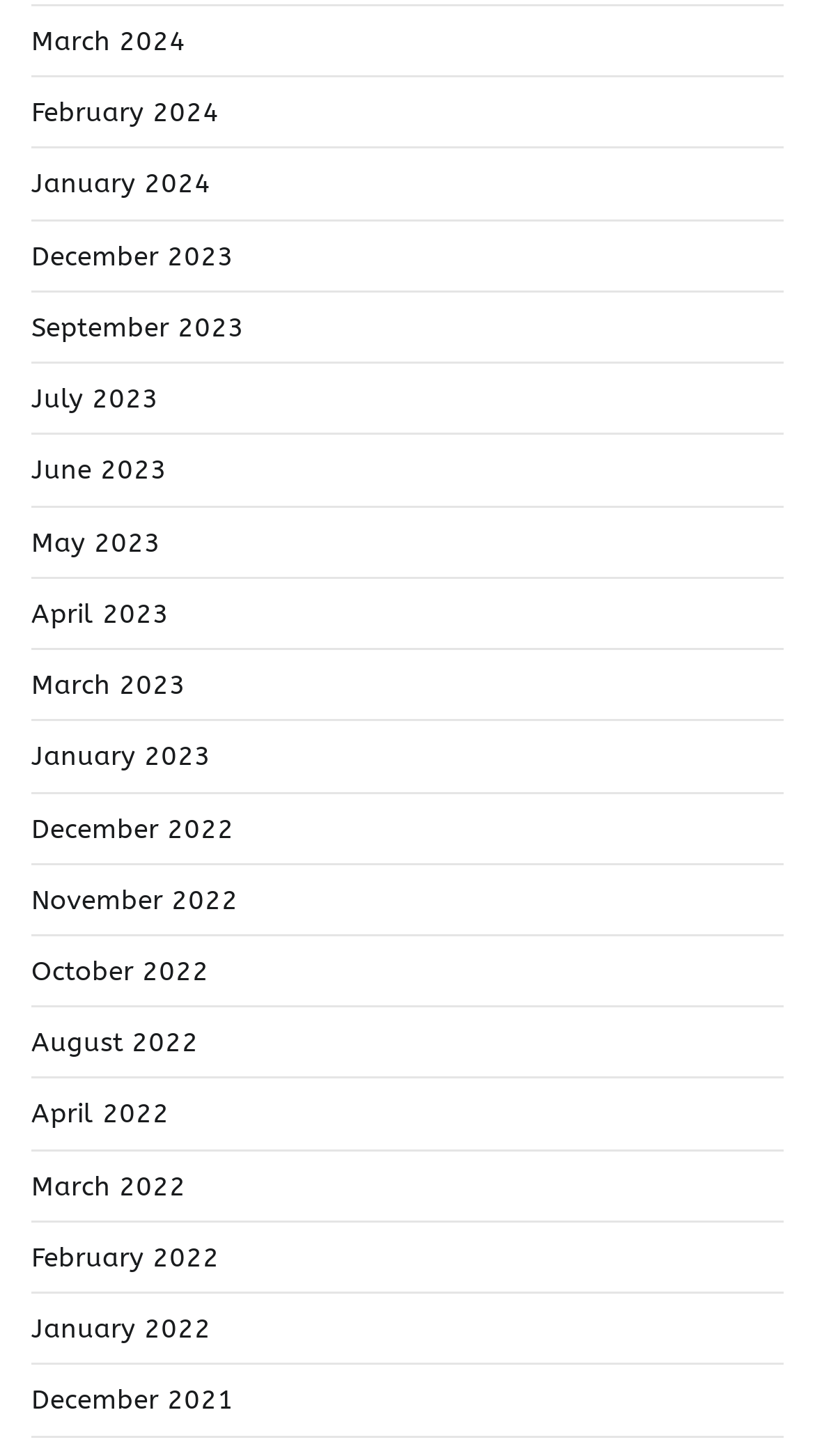Find the bounding box coordinates for the area you need to click to carry out the instruction: "view March 2024". The coordinates should be four float numbers between 0 and 1, indicated as [left, top, right, bottom].

[0.038, 0.017, 0.228, 0.039]